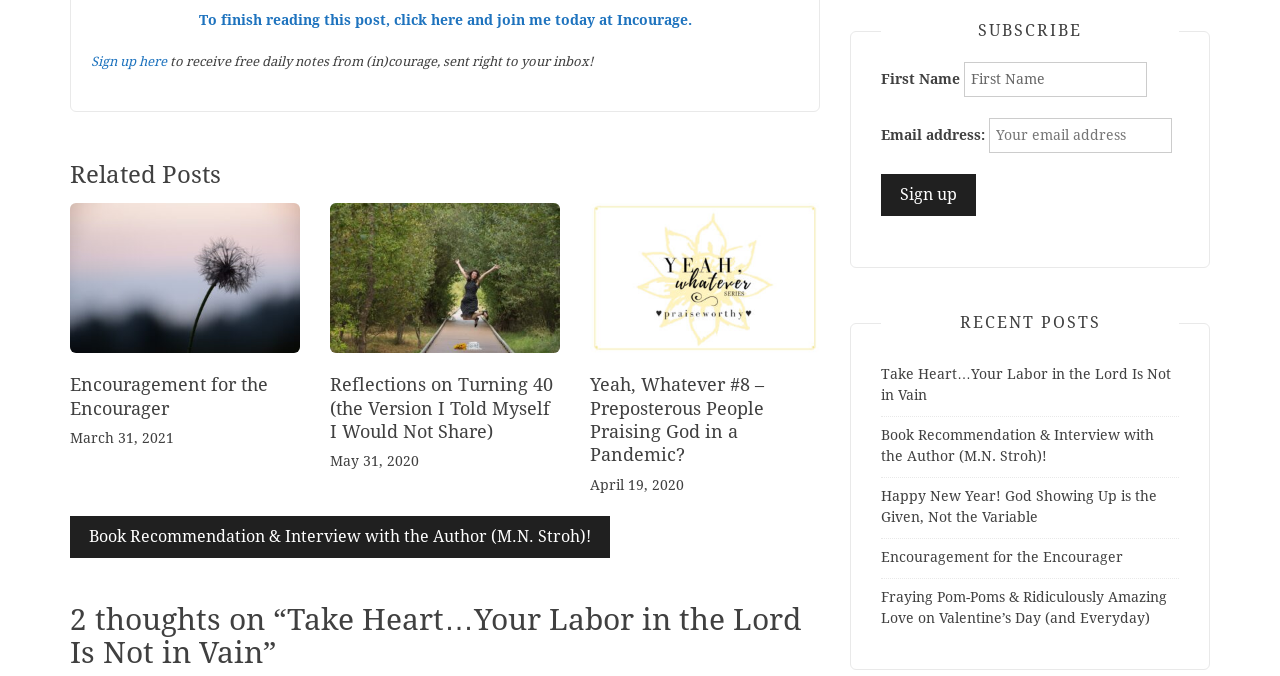What is the purpose of the textbox with the label 'Email address:'?
Look at the image and answer with only one word or phrase.

To input email address